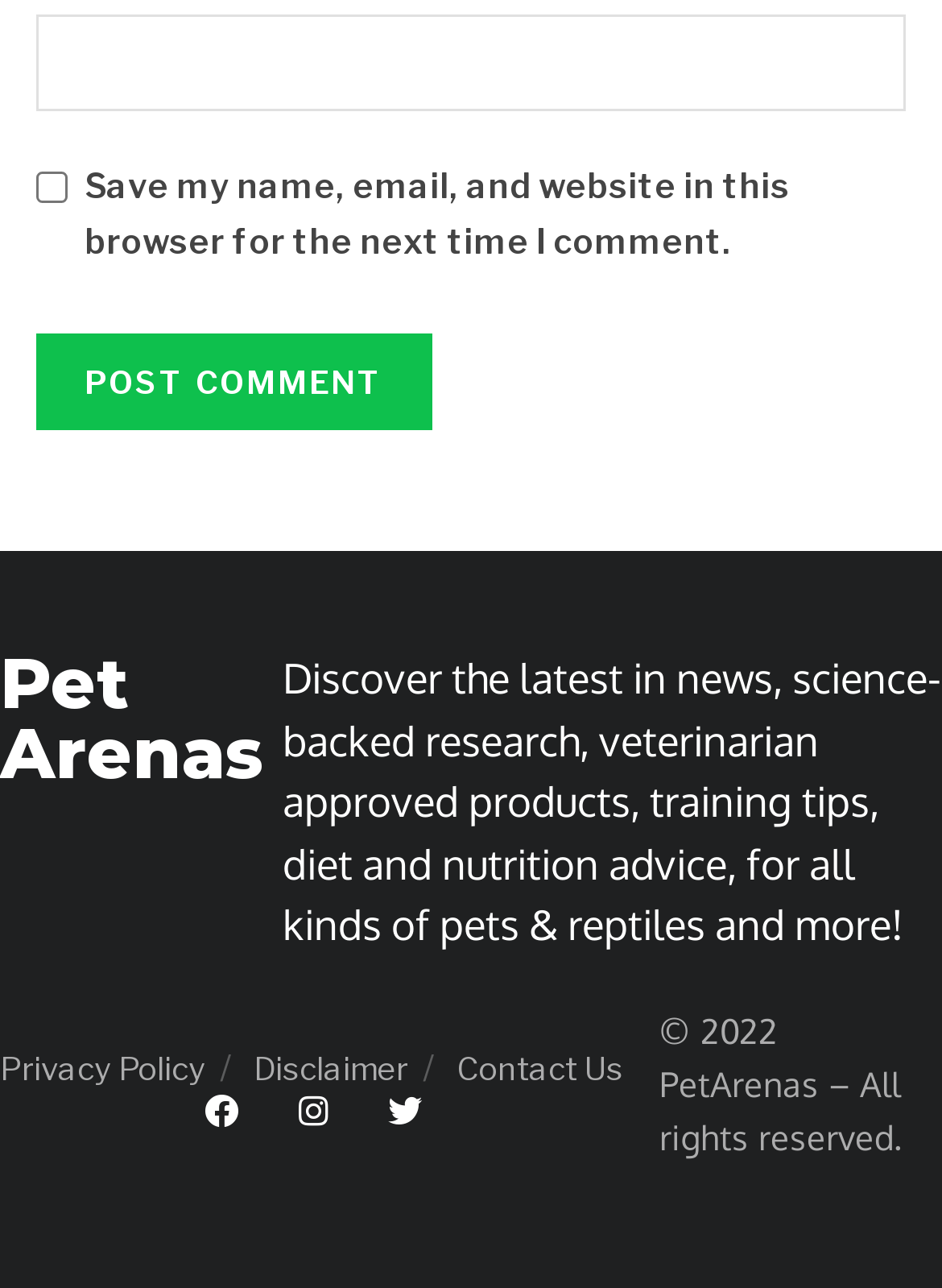Locate the coordinates of the bounding box for the clickable region that fulfills this instruction: "Post a comment".

[0.038, 0.259, 0.459, 0.334]